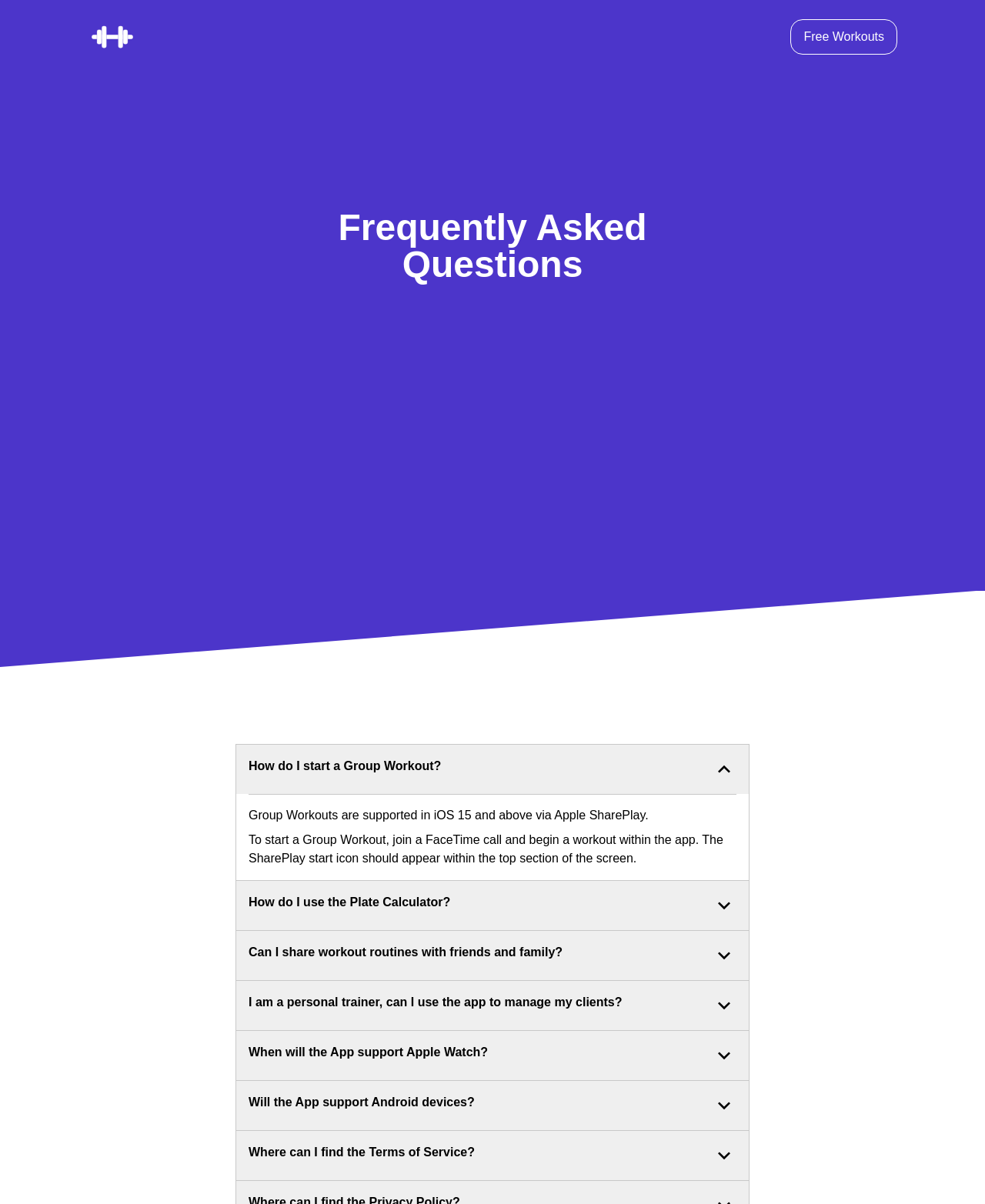Please identify the bounding box coordinates of the clickable area that will fulfill the following instruction: "Click on How do I use the Plate Calculator?". The coordinates should be in the format of four float numbers between 0 and 1, i.e., [left, top, right, bottom].

[0.24, 0.732, 0.76, 0.773]